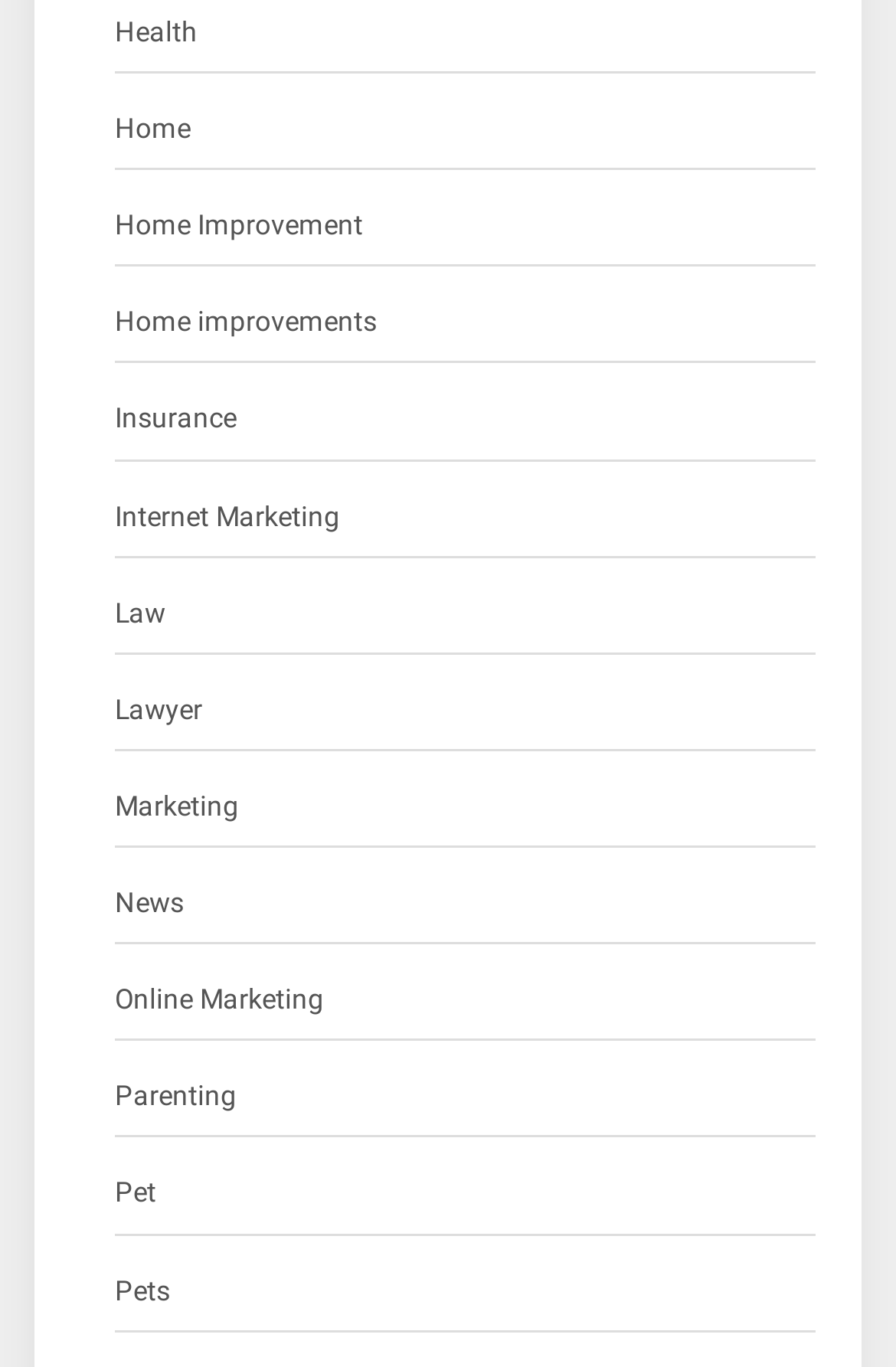For the following element description, predict the bounding box coordinates in the format (top-left x, top-left y, bottom-right x, bottom-right y). All values should be floating point numbers between 0 and 1. Description: Contact Us

None